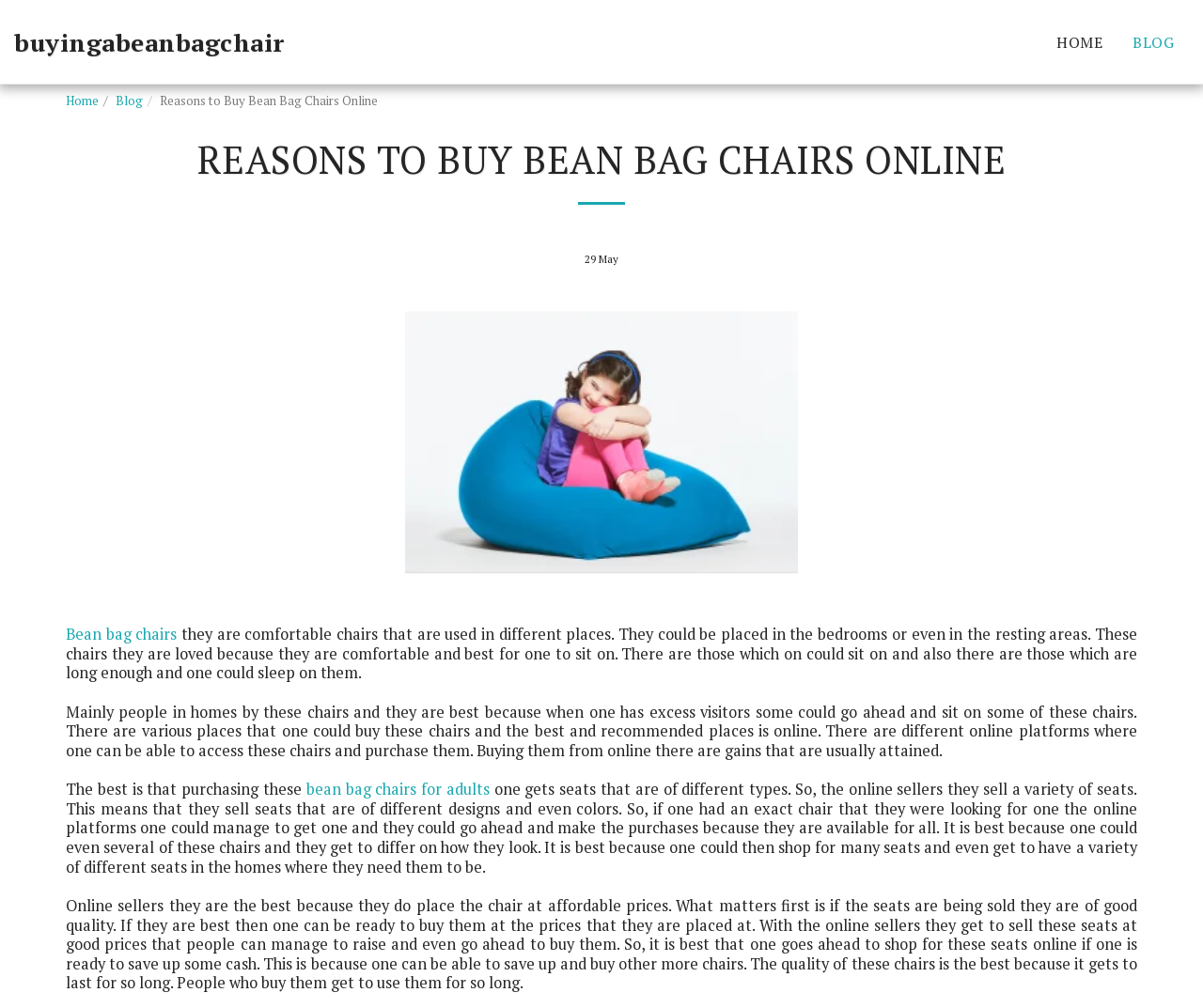What are bean bag chairs used for?
Look at the screenshot and give a one-word or phrase answer.

Sitting and sleeping